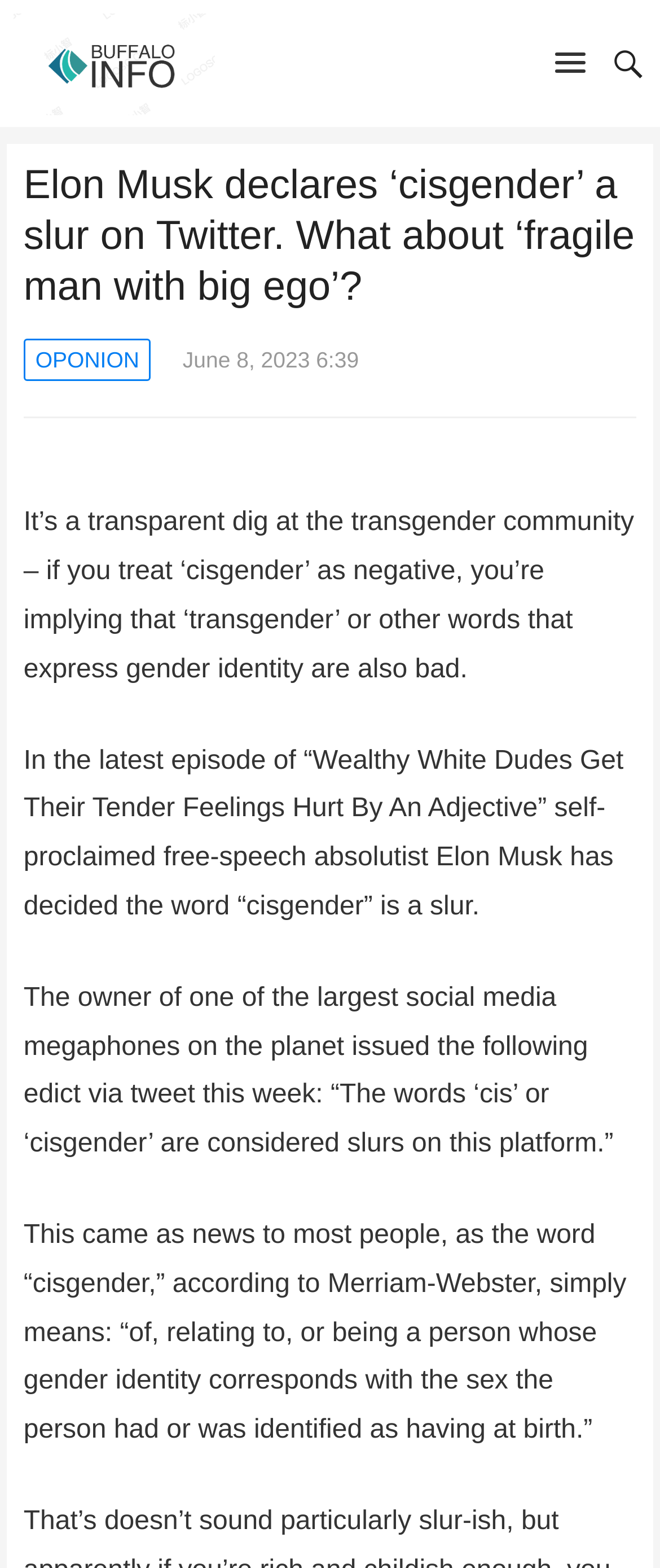Extract the bounding box for the UI element that matches this description: "alt="Buffalo Info"".

[0.021, 0.031, 0.326, 0.049]